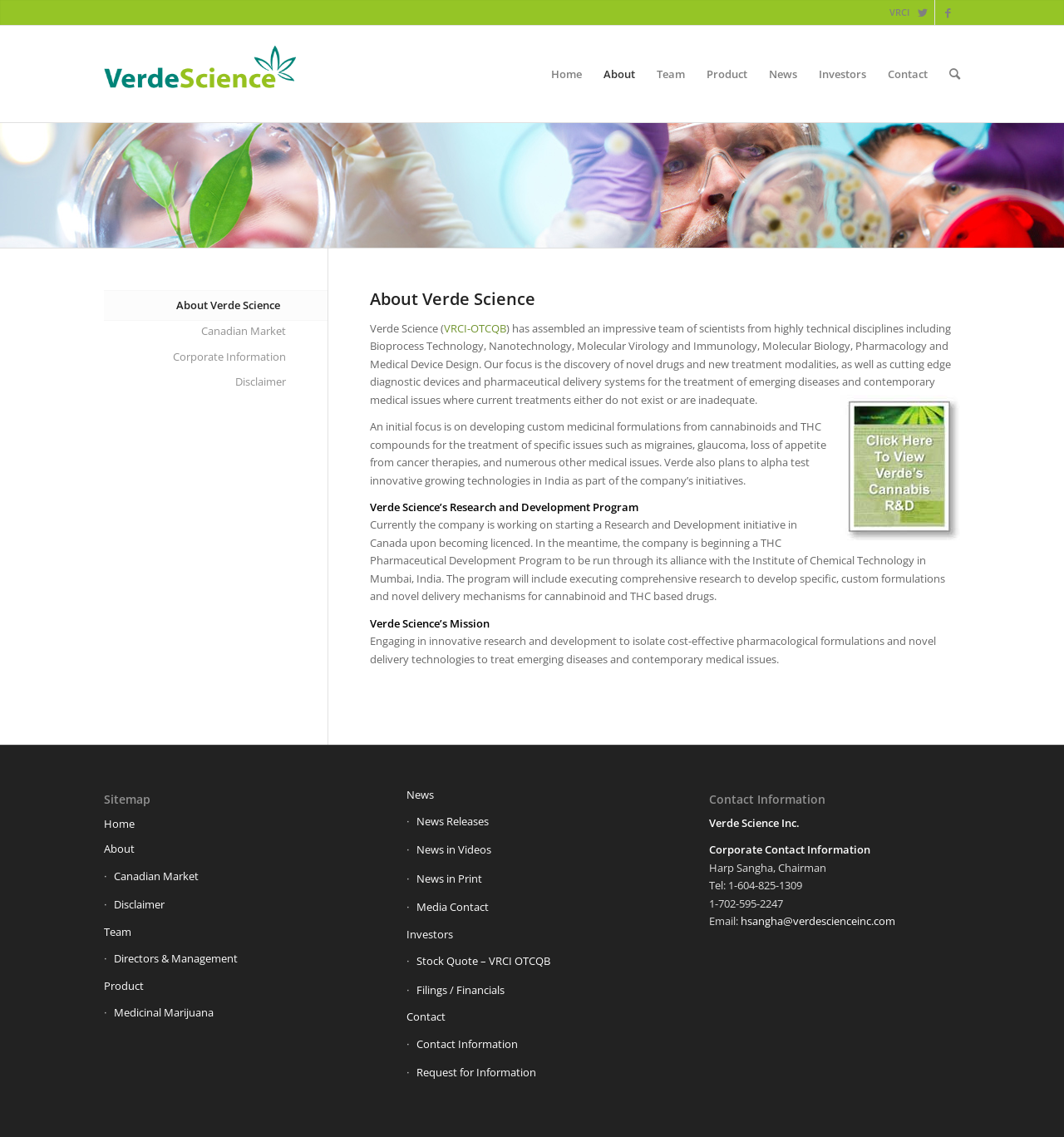What is the alliance of Verde Science for THC Pharmaceutical Development Program?
Look at the image and provide a detailed response to the question.

According to the 'Verde Science’s Research and Development Program' section, the company has an alliance with the Institute of Chemical Technology in Mumbai, India for its THC Pharmaceutical Development Program.